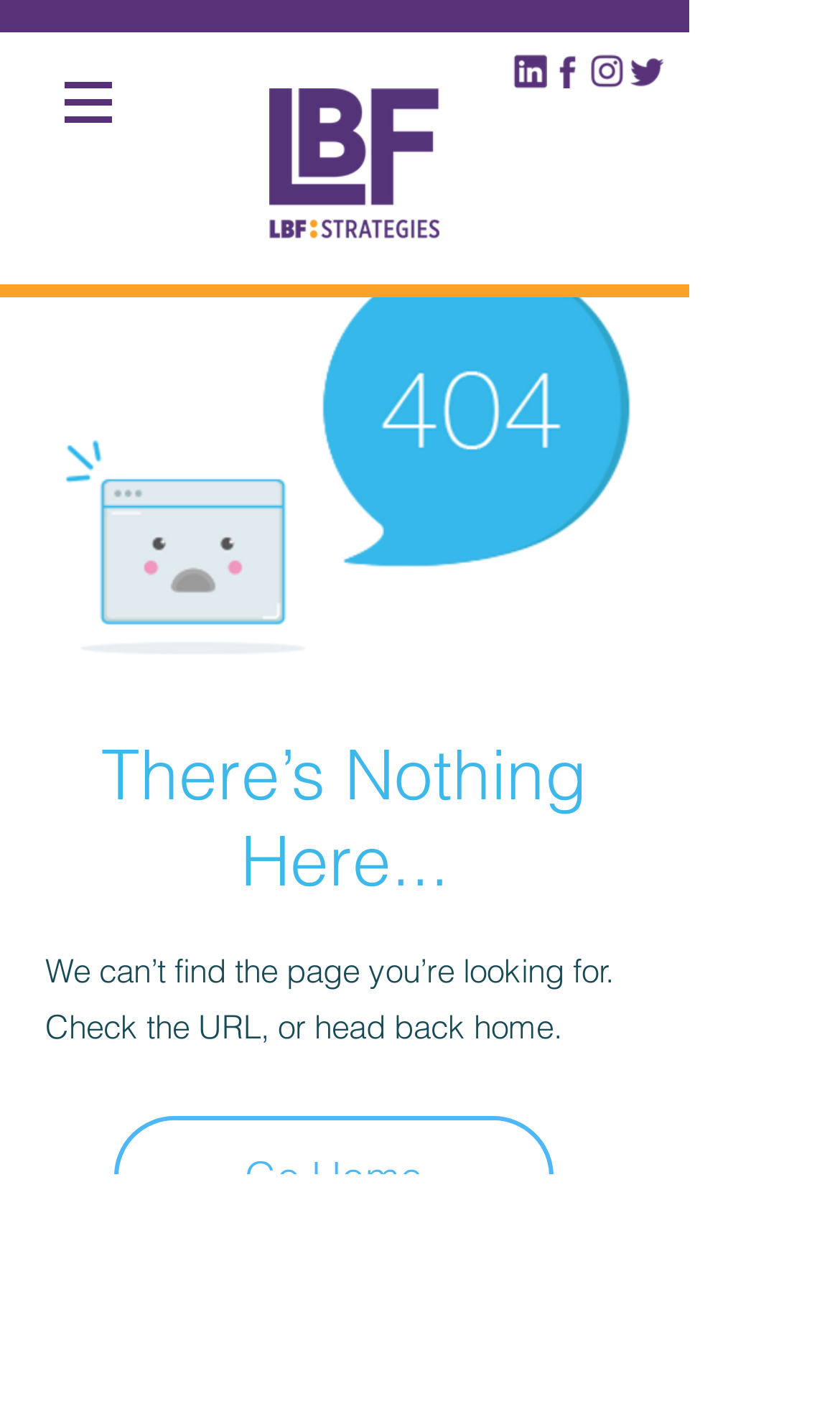How many social media links are there in the social bar?
Identify the answer in the screenshot and reply with a single word or phrase.

4